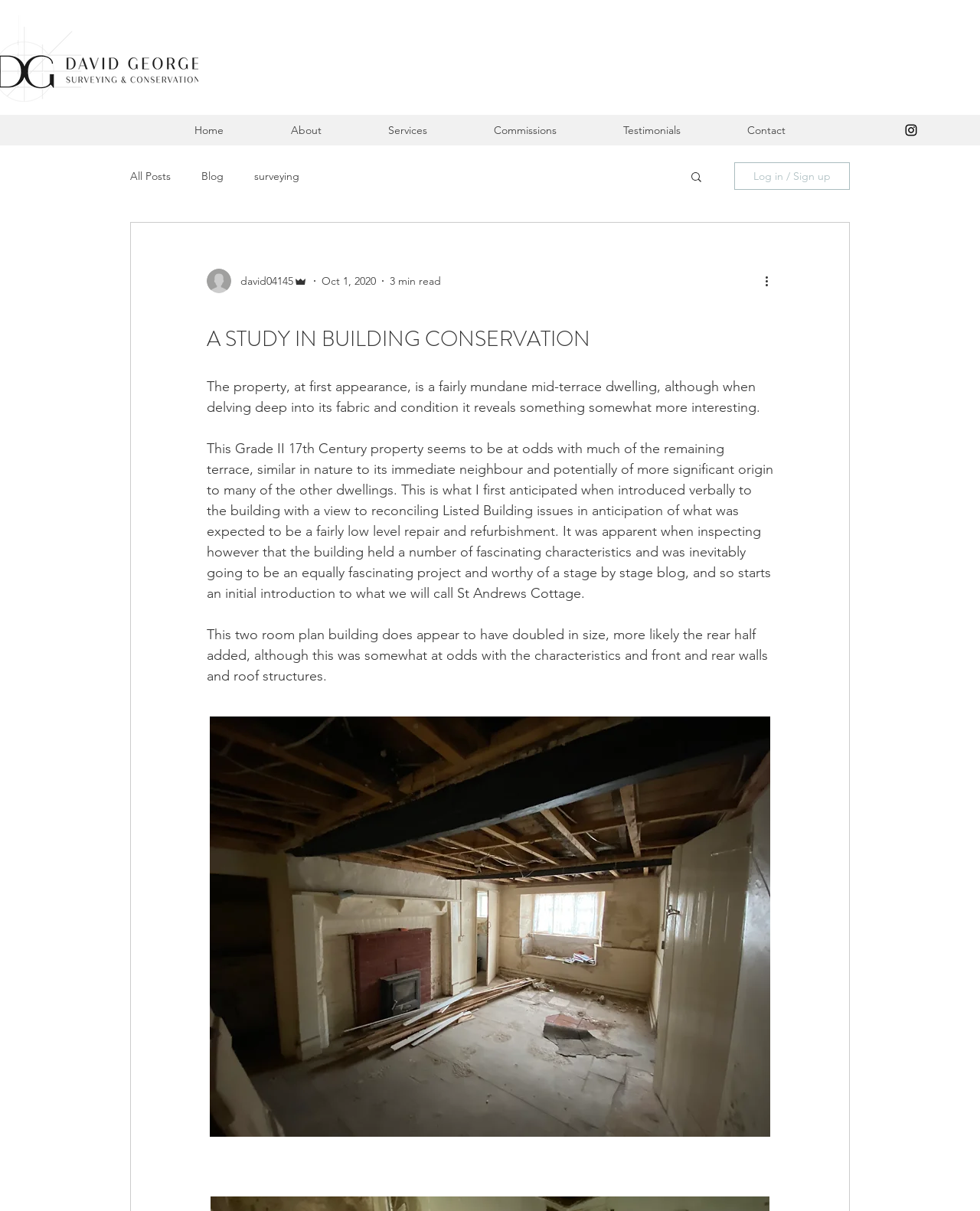Locate and extract the headline of this webpage.

A STUDY IN BUILDING CONSERVATION